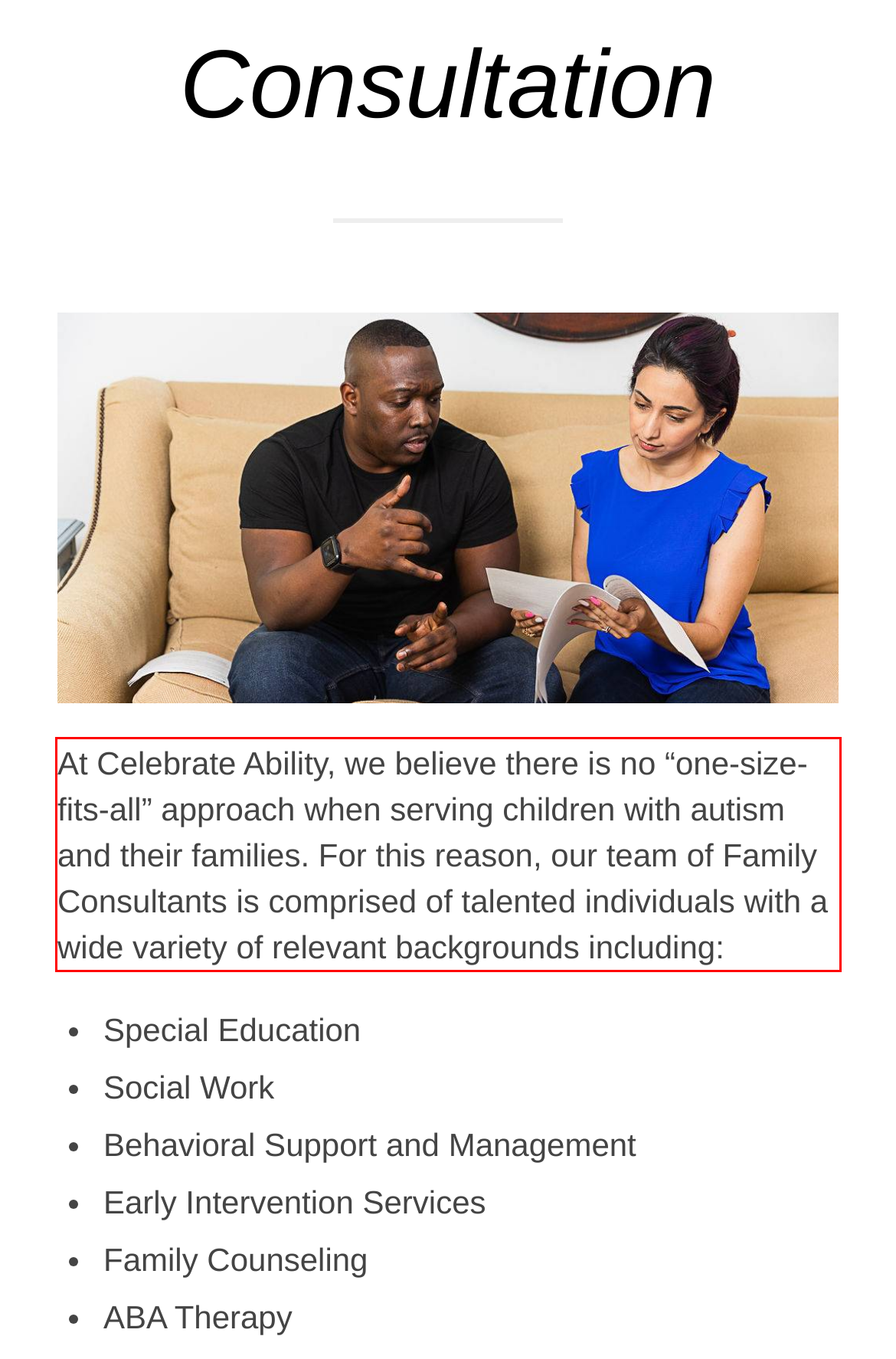Given the screenshot of a webpage, identify the red rectangle bounding box and recognize the text content inside it, generating the extracted text.

At Celebrate Ability, we believe there is no “one-size-fits-all” approach when serving children with autism and their families. For this reason, our team of Family Consultants is comprised of talented individuals with a wide variety of relevant backgrounds including: